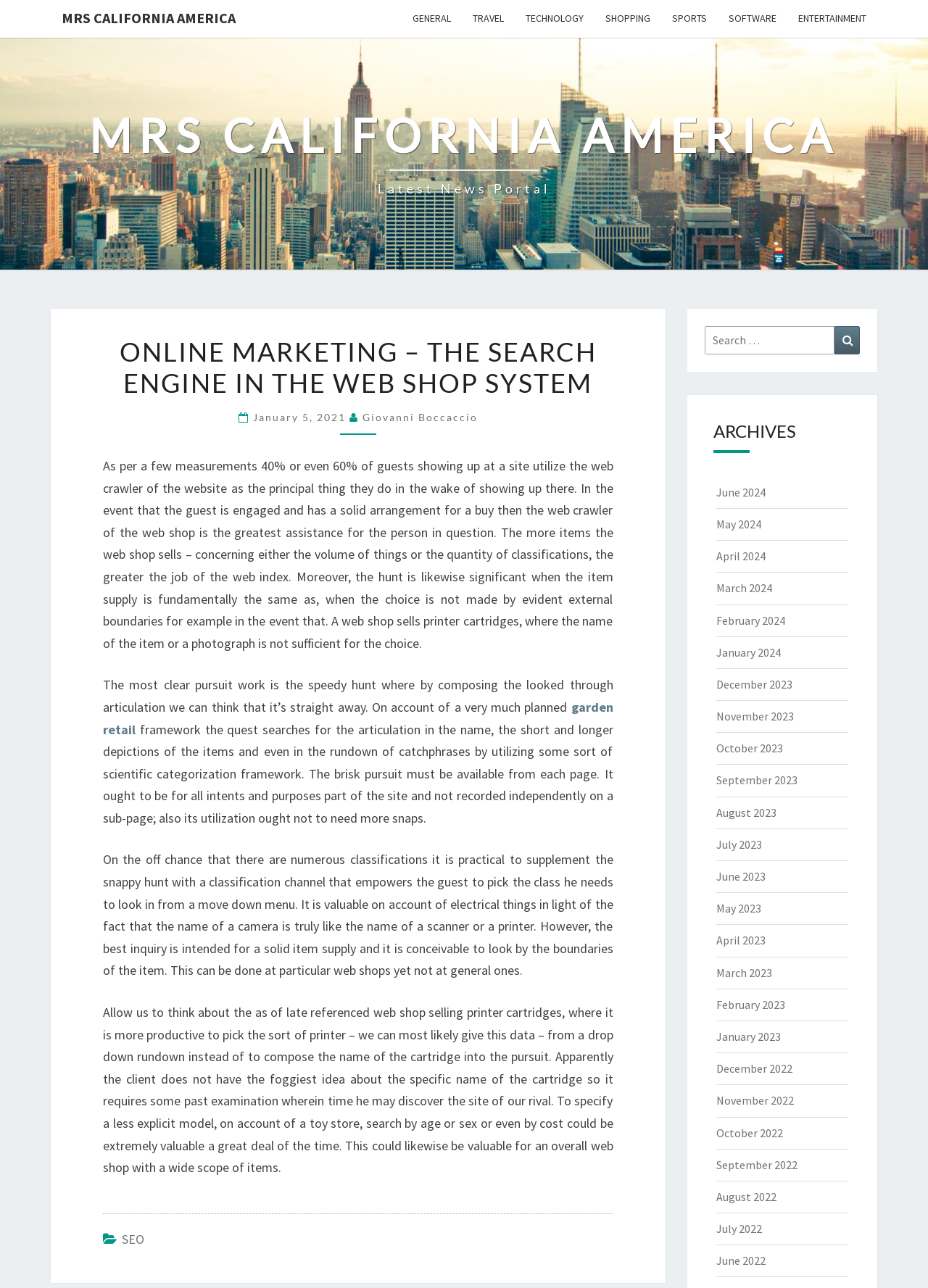Reply to the question with a single word or phrase:
What is the main topic of this webpage?

Online Marketing